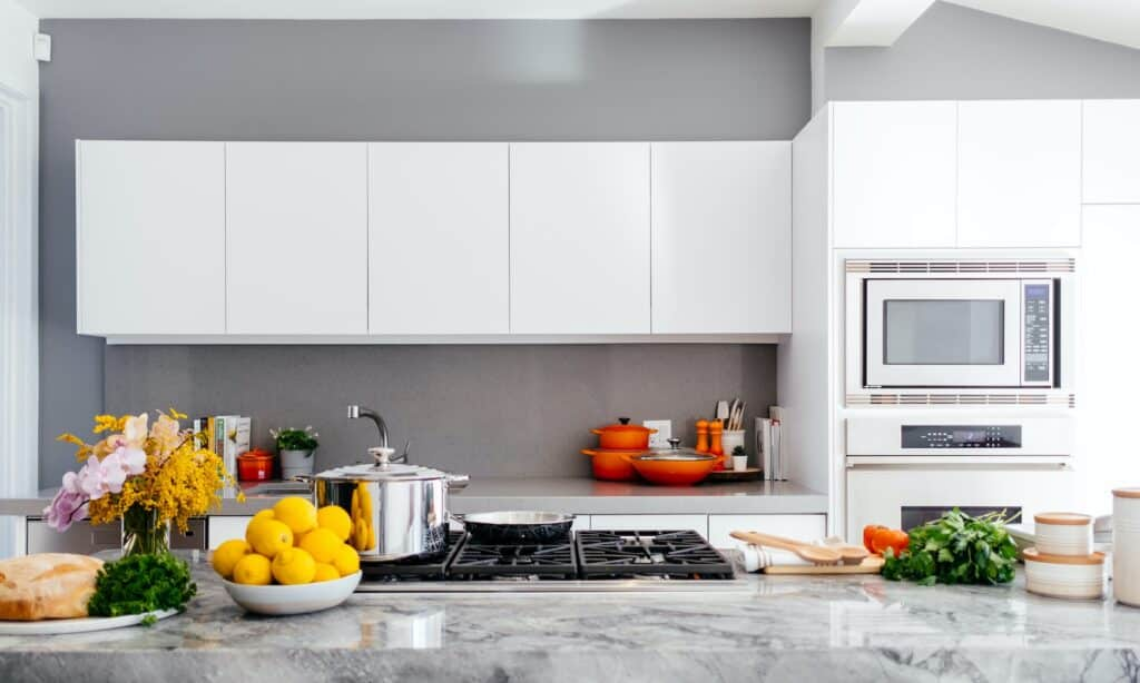Give an elaborate caption for the image.

The image showcases a modern and stylish kitchen featuring pristine white cabinets that contribute to a clean and organized aesthetic. The cabinets are complemented by a sleek gray wall, giving the space a distinctive and contemporary feel. On the countertop, a pot sits on a gas stove, hinting at culinary preparations, while vibrant red cookware adds a splash of color. 

A bowl of bright yellow lemons serves as a centerpiece, surrounded by fresh greens, a loaf of bread, and delicate flowers in a glass vase, enhancing the inviting atmosphere of the kitchen. The careful arrangement of items accentuates the kitchen's functionality and charm, making it a delightful space for both cooking and entertaining. This design effortlessly balances simplicity with a touch of elegance, indicative of modern kitchen trends.